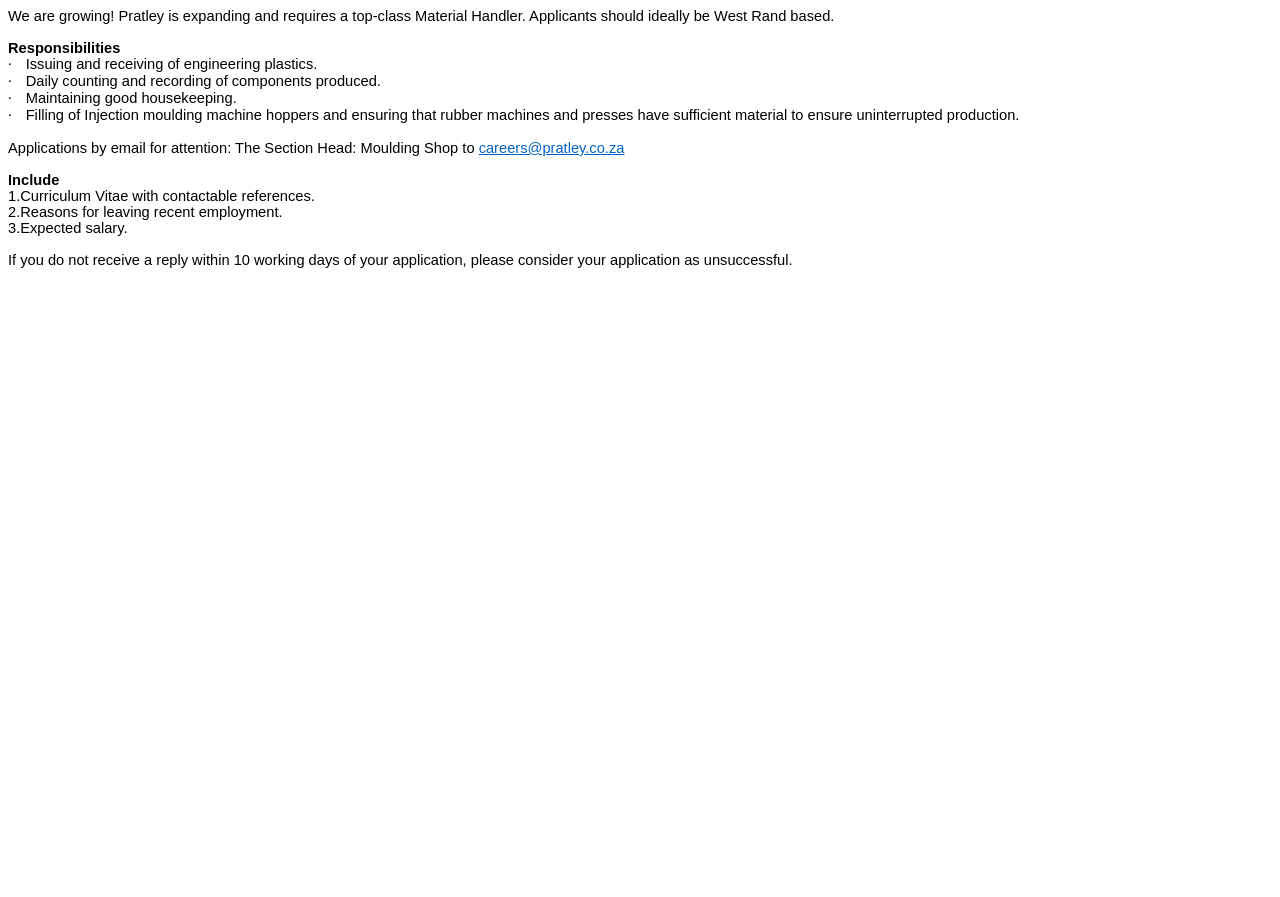What happens if there is no response to the application within 10 working days?
Based on the visual content, answer with a single word or a brief phrase.

Application is considered unsuccessful